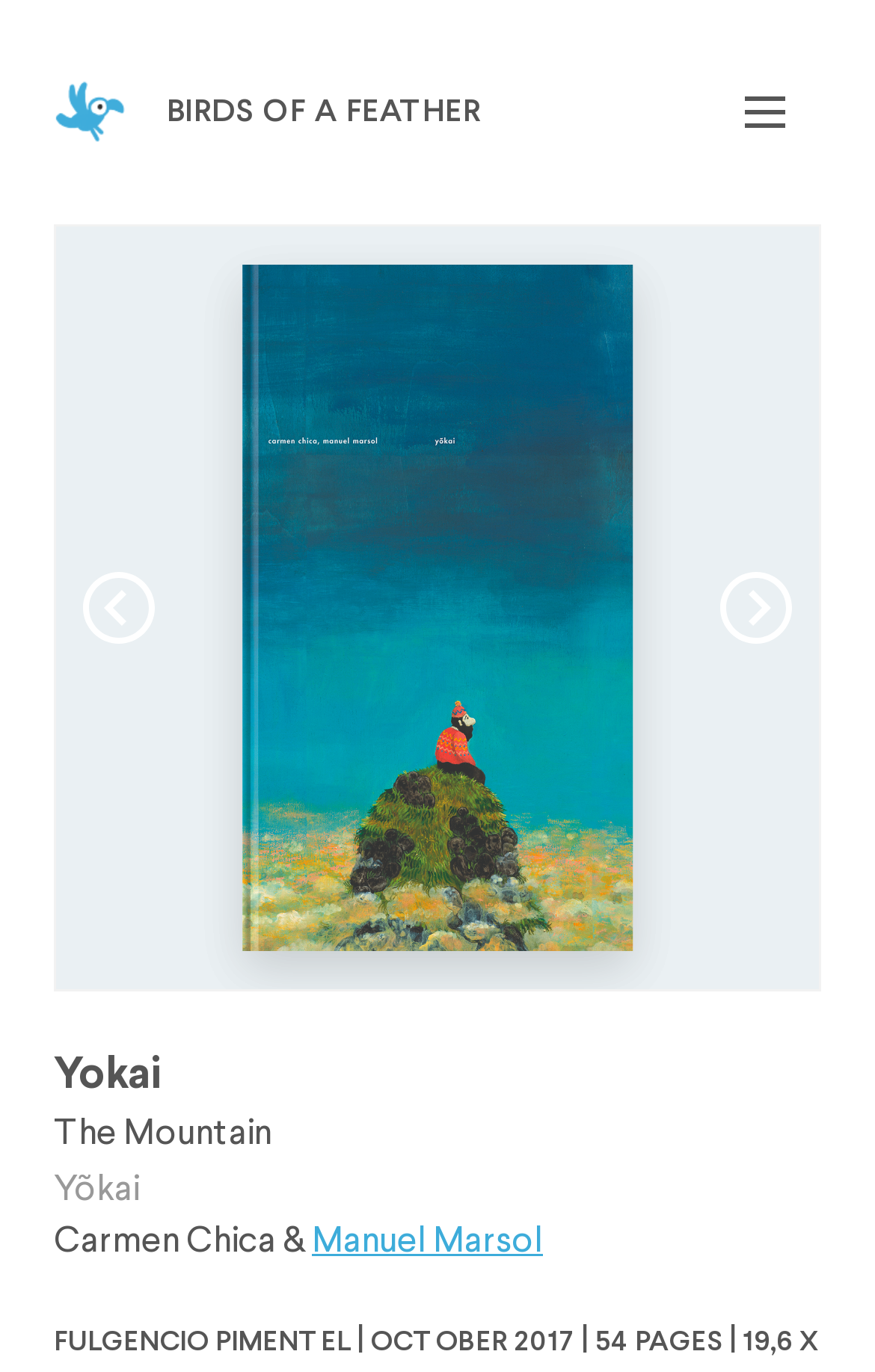Please provide the bounding box coordinates for the UI element as described: "Next". The coordinates must be four floats between 0 and 1, represented as [left, top, right, bottom].

[0.823, 0.417, 0.905, 0.469]